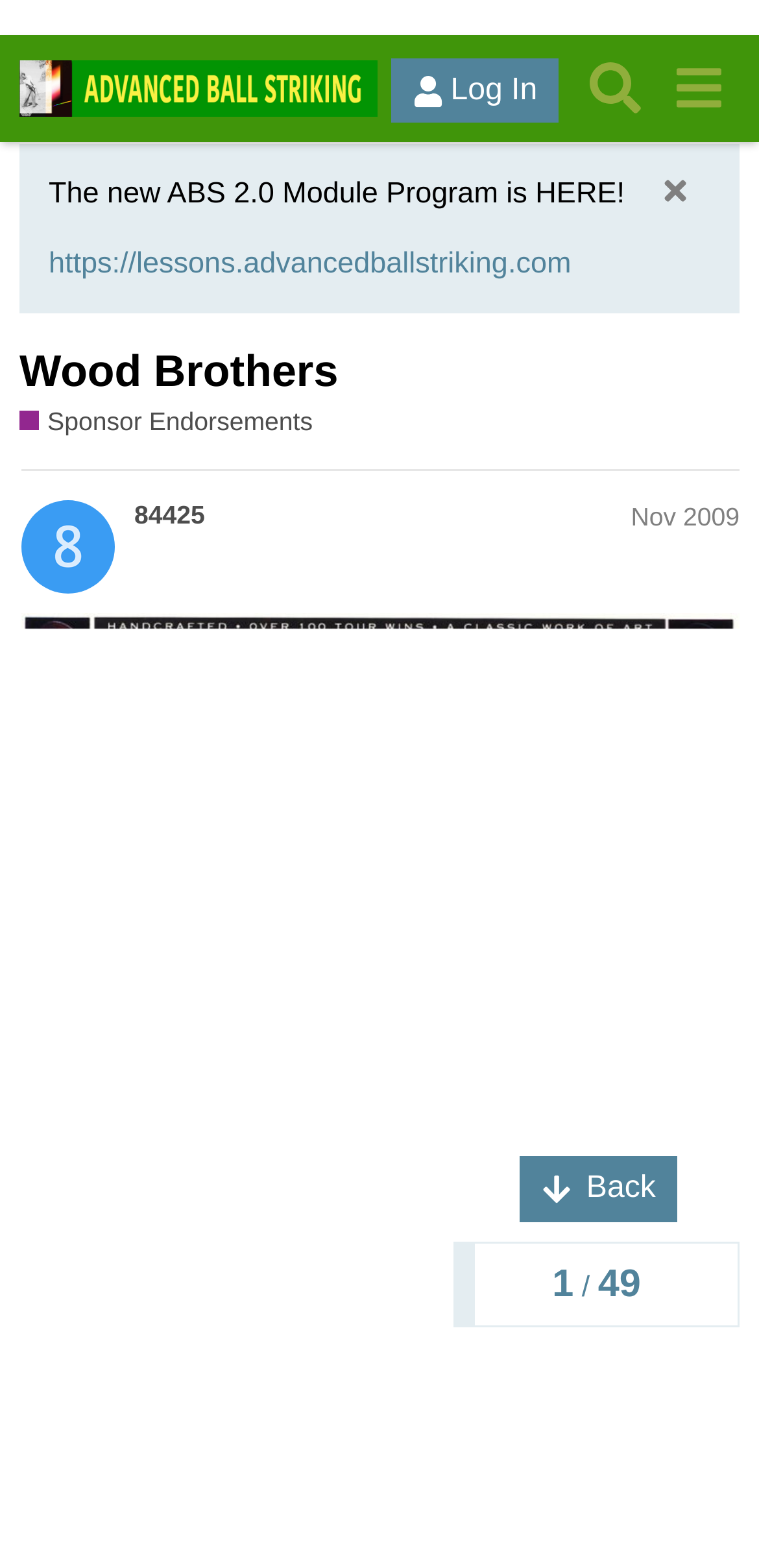Specify the bounding box coordinates for the region that must be clicked to perform the given instruction: "Click the Log In button".

[0.516, 0.015, 0.736, 0.056]